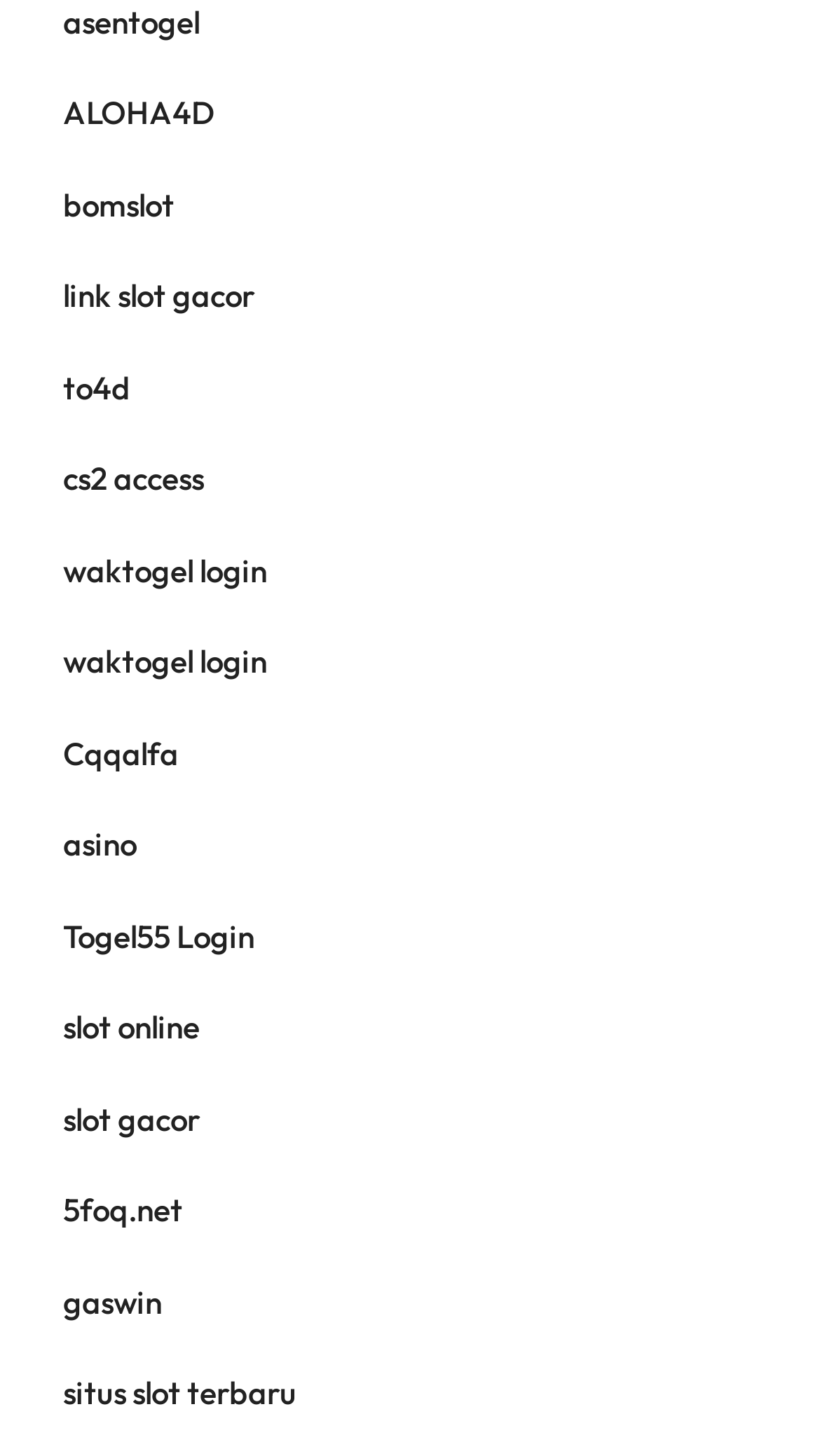Please determine the bounding box coordinates for the element with the description: "waktogel login".

[0.077, 0.378, 0.326, 0.405]